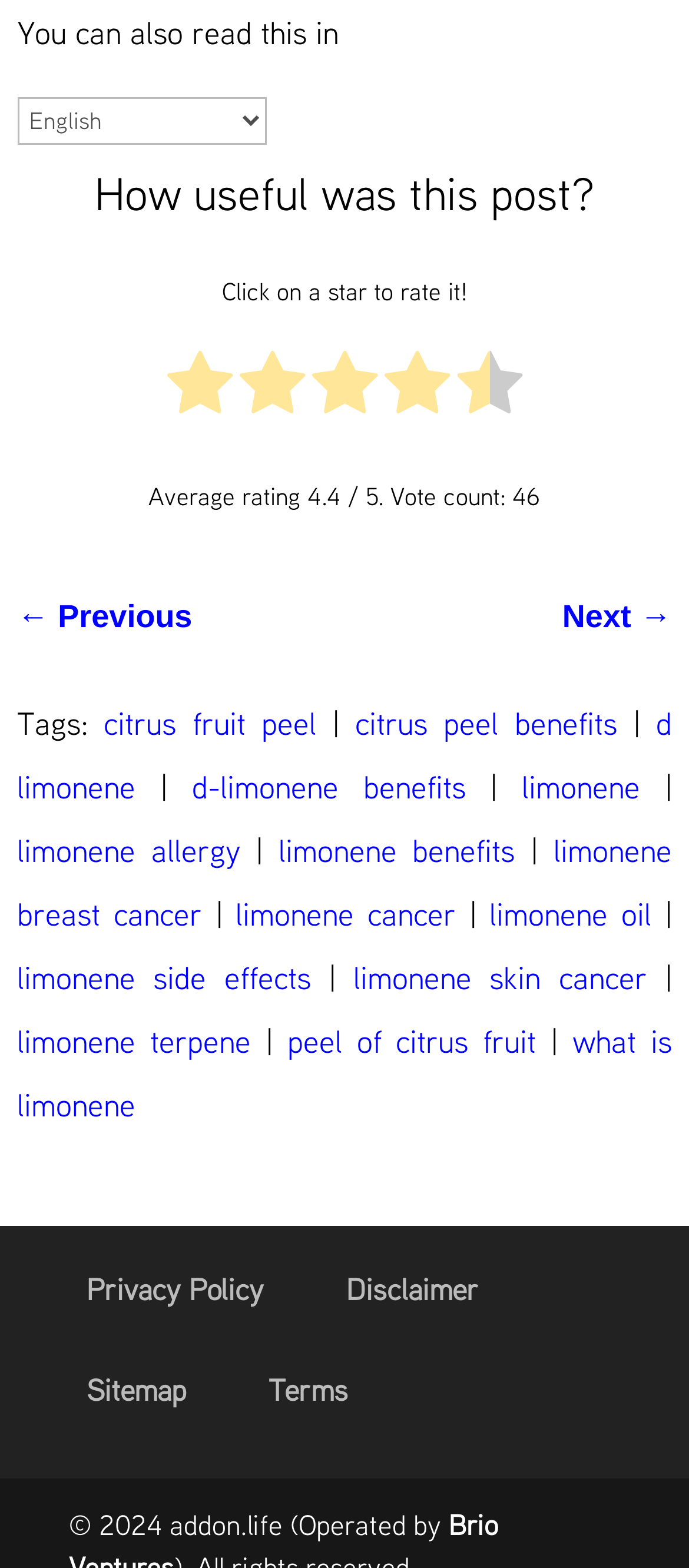What is the language selection option?
Give a single word or phrase as your answer by examining the image.

Select Language